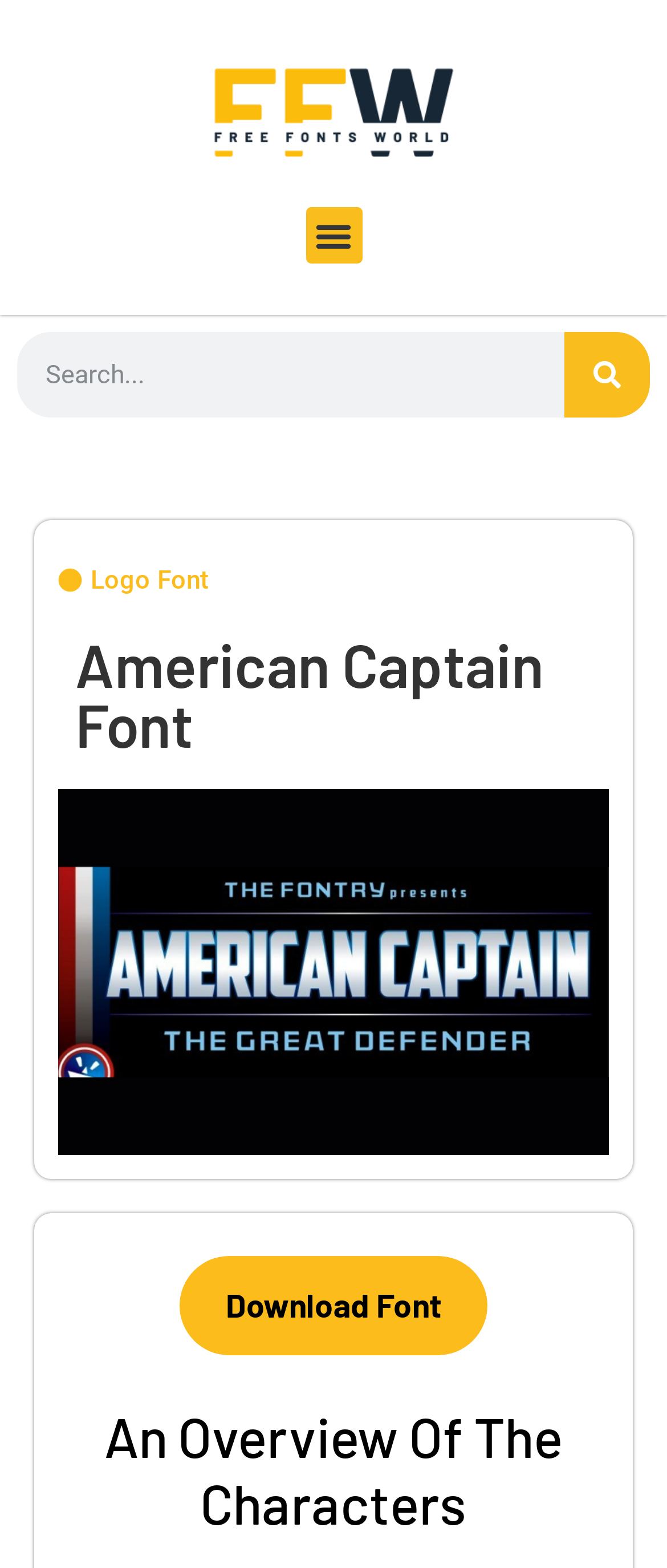Please provide a comprehensive response to the question based on the details in the image: What is the topic of the section below the font image?

Below the image of the American Captain Font, there is a heading element with the text 'An Overview Of The Characters', indicating that the section below the font image is about an overview of the characters in the font.